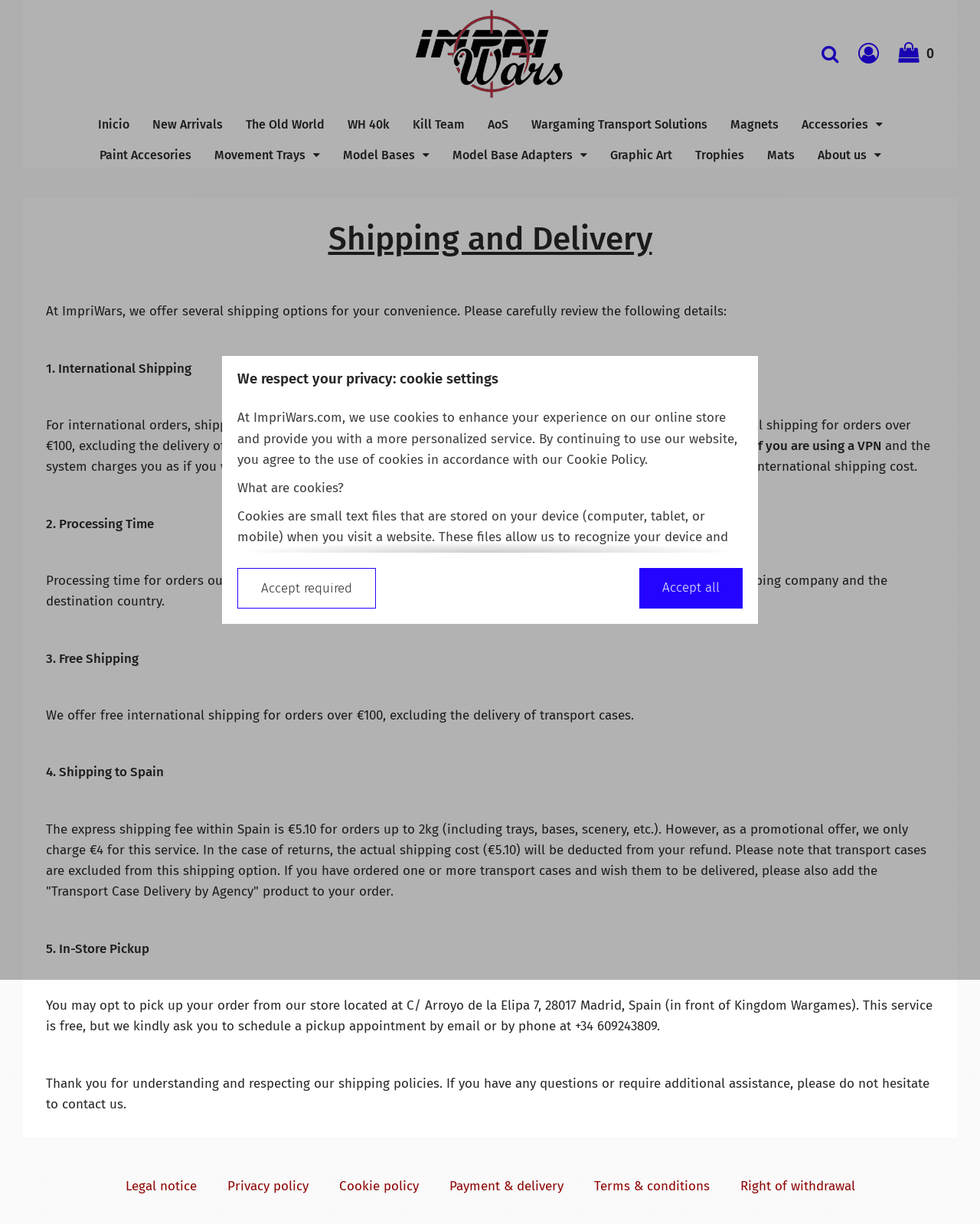Identify the bounding box coordinates for the element you need to click to achieve the following task: "View post navigation". The coordinates must be four float values ranging from 0 to 1, formatted as [left, top, right, bottom].

None